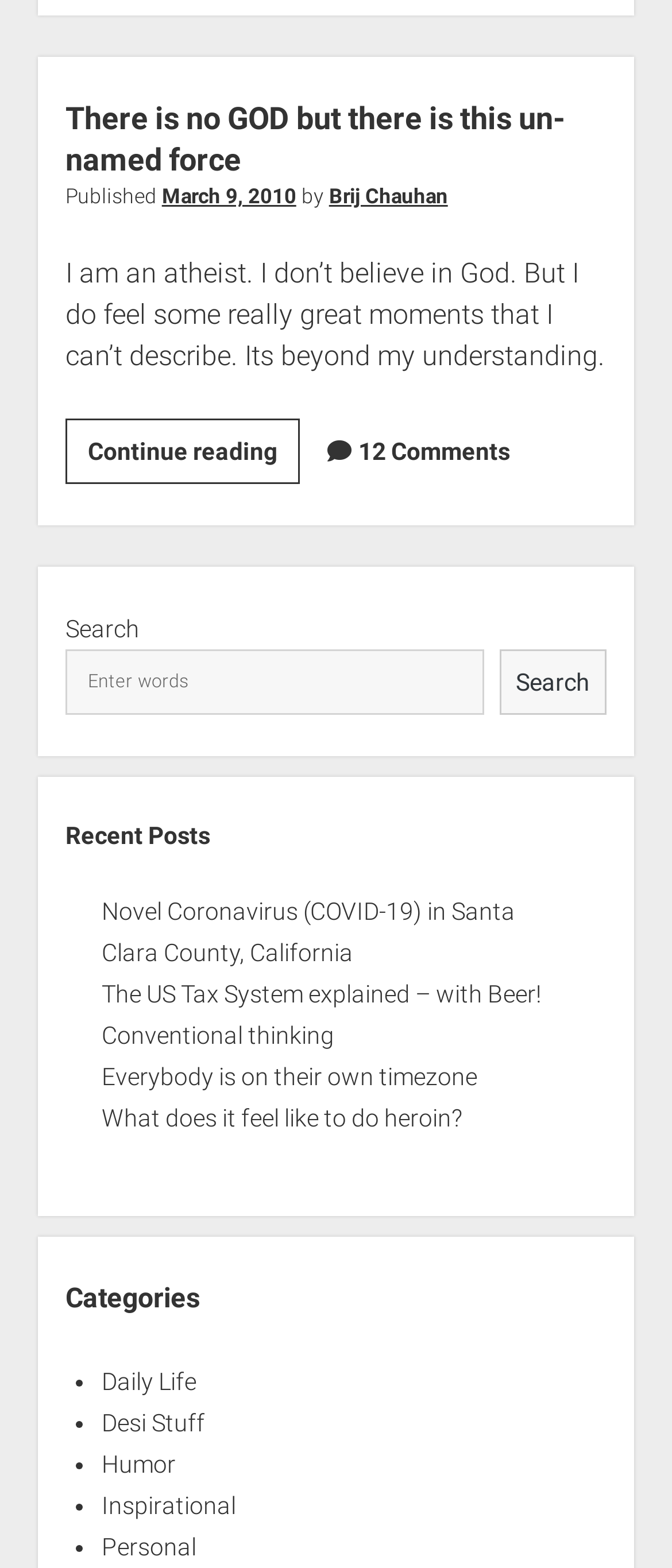Please answer the following question as detailed as possible based on the image: 
How many recent posts are listed?

The number of recent posts can be found by counting the number of link elements in the recent posts section, which is a sibling element of the search section. There are 5 link elements, each representing a recent post.